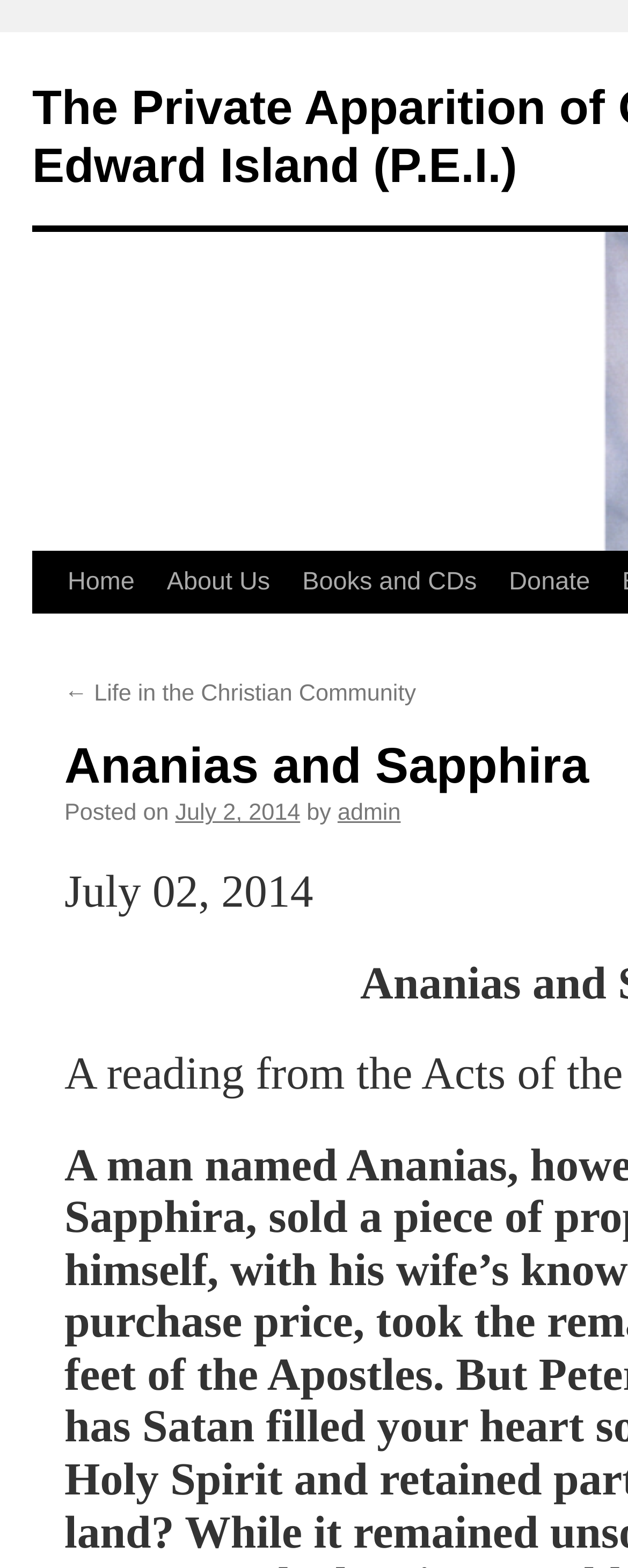How many links are there in the article section?
Look at the image and respond to the question as thoroughly as possible.

I counted the number of links in the article section, which are '← Life in the Christian Community' and 'July 2, 2014'.